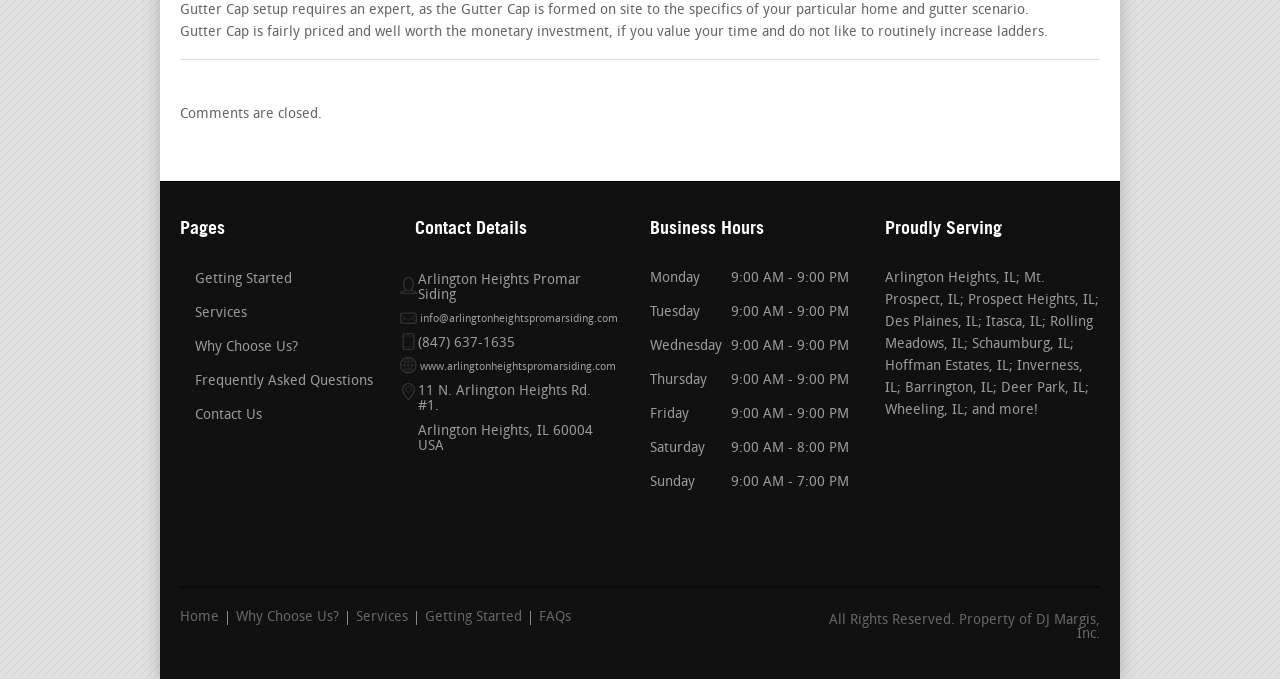Identify and provide the bounding box coordinates of the UI element described: "info@arlingtonheightspromarsiding.com". The coordinates should be formatted as [left, top, right, bottom], with each number being a float between 0 and 1.

[0.312, 0.462, 0.483, 0.479]